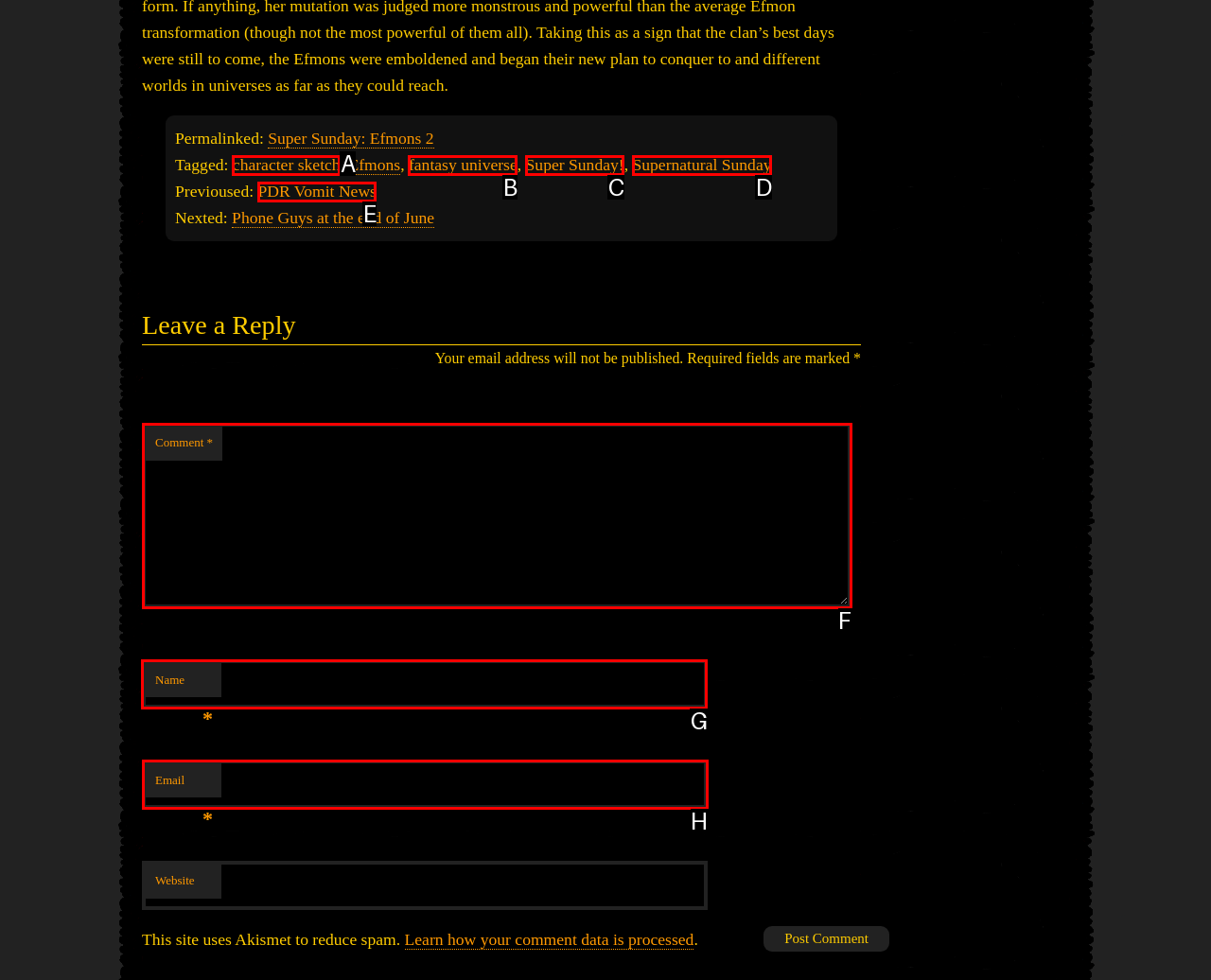For the task: Enter your name, specify the letter of the option that should be clicked. Answer with the letter only.

G